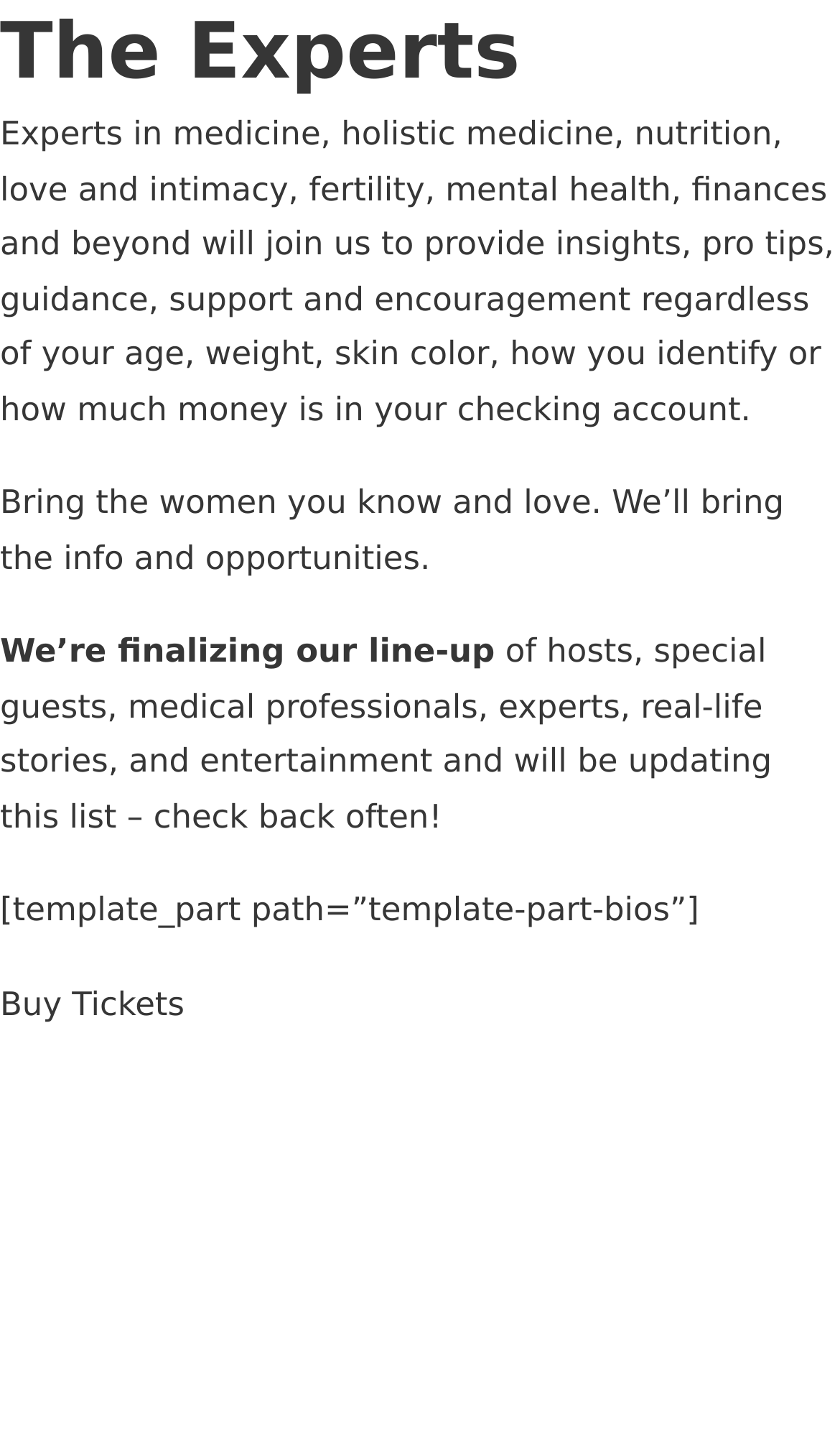Provide a thorough summary of the webpage.

The webpage is titled "The Experts – Let’s Talk: Women’s Health & Wellness" and features a collection of experts in various fields related to women's health and wellness. At the top of the page, there is a heading that reads "The Experts". 

Below the heading, there is a paragraph of text that describes the purpose of the webpage, stating that experts in medicine, holistic medicine, nutrition, love and intimacy, fertility, mental health, finances, and beyond will provide insights, pro tips, guidance, support, and encouragement regardless of age, weight, skin color, identity, or financial status.

Following this paragraph, there is another paragraph that encourages readers to bring the women they know and love, promising to provide information and opportunities. 

Below these paragraphs, there is a section that appears to be updating the lineup of hosts, special guests, medical professionals, experts, real-life stories, and entertainment. This section includes a few lines of text, with a call-to-action to "check back often!".

To the right of this section, there is a link to "Buy Tickets", indicating that the webpage is likely promoting an event or conference related to women's health and wellness.